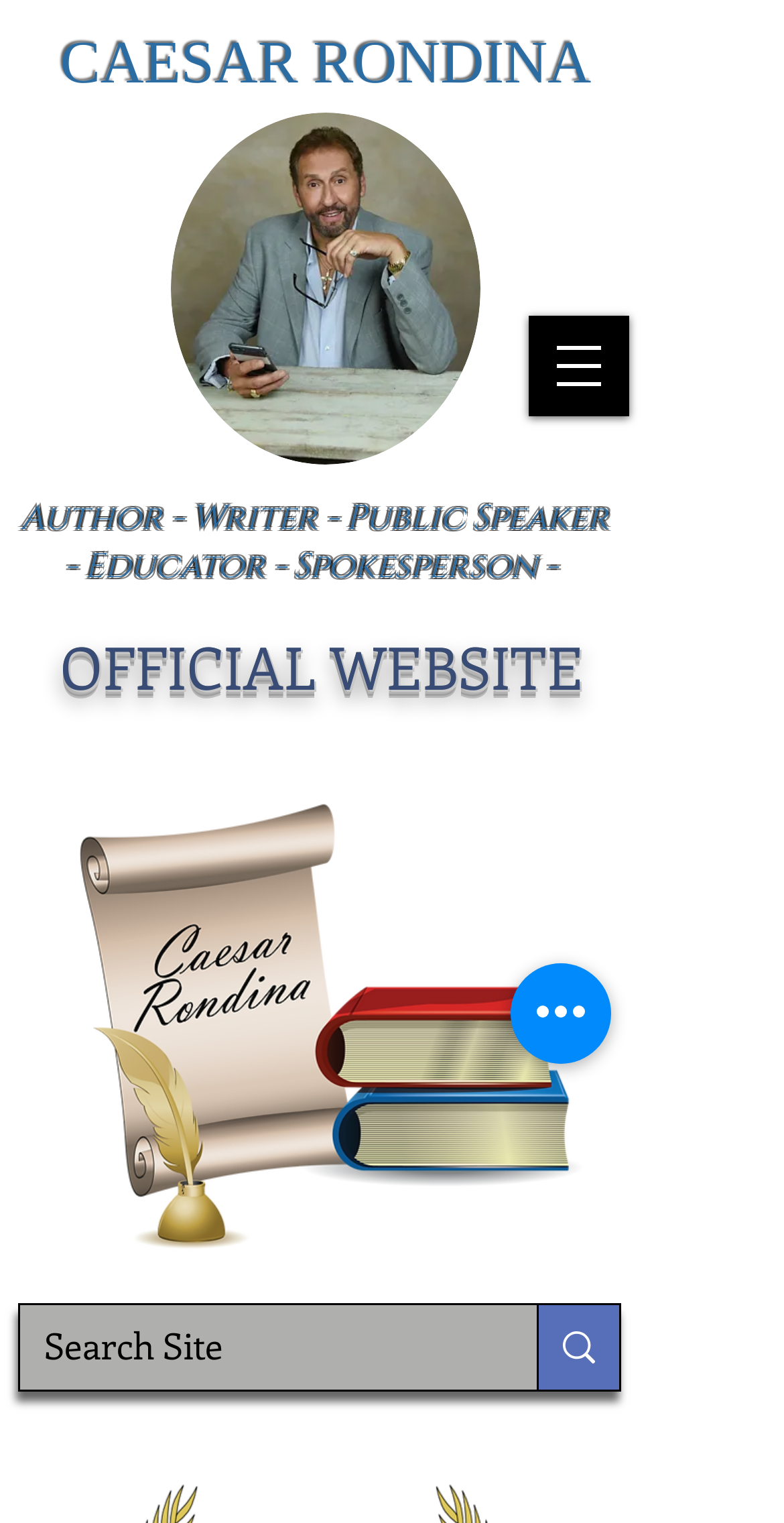Determine the bounding box coordinates in the format (top-left x, top-left y, bottom-right x, bottom-right y). Ensure all values are floating point numbers between 0 and 1. Identify the bounding box of the UI element described by: aria-label="Search Site" name="q" placeholder="Search Site"

[0.056, 0.857, 0.587, 0.912]